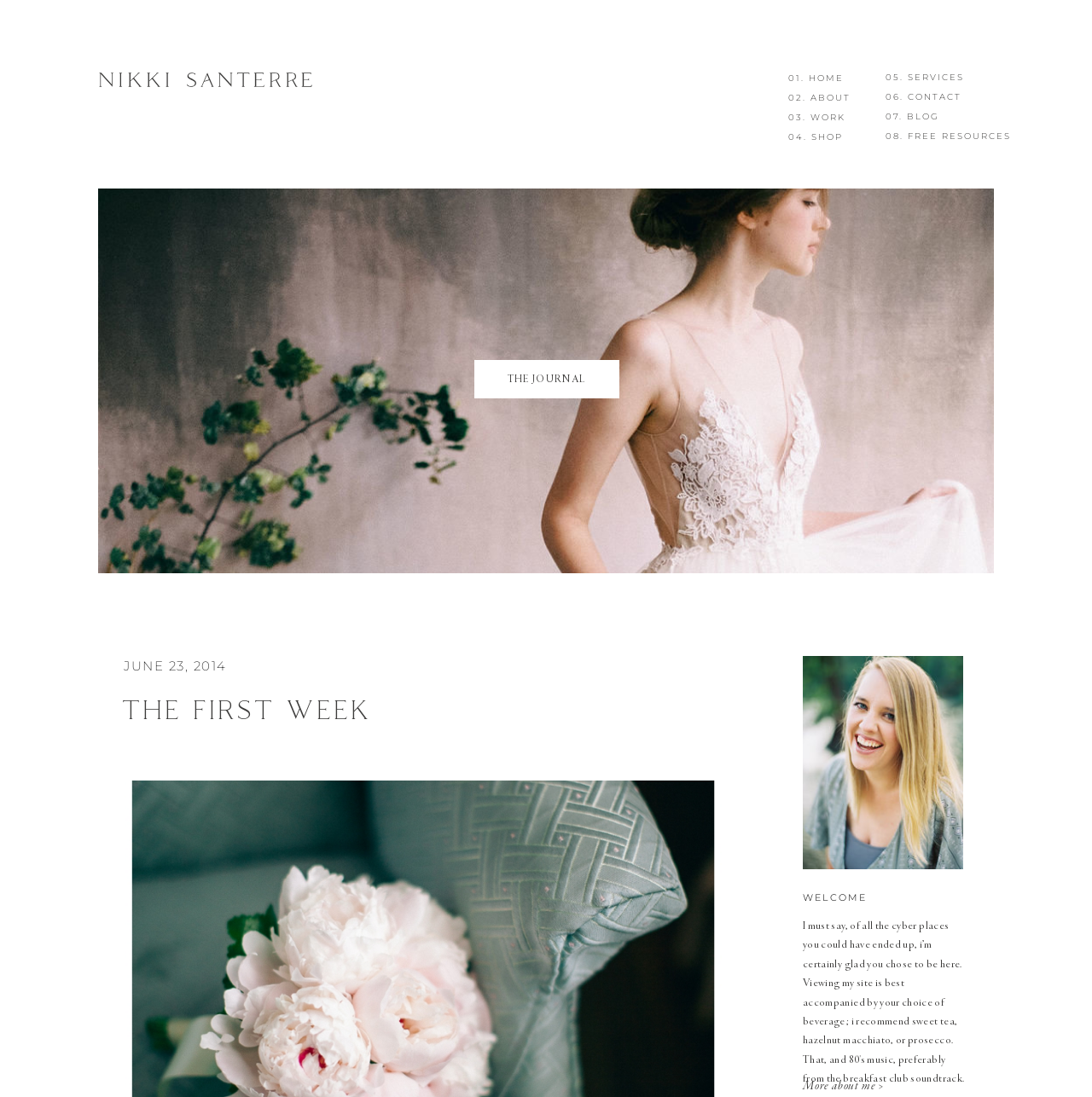Please find the bounding box coordinates of the clickable region needed to complete the following instruction: "check the journal". The bounding box coordinates must consist of four float numbers between 0 and 1, i.e., [left, top, right, bottom].

[0.465, 0.341, 0.536, 0.351]